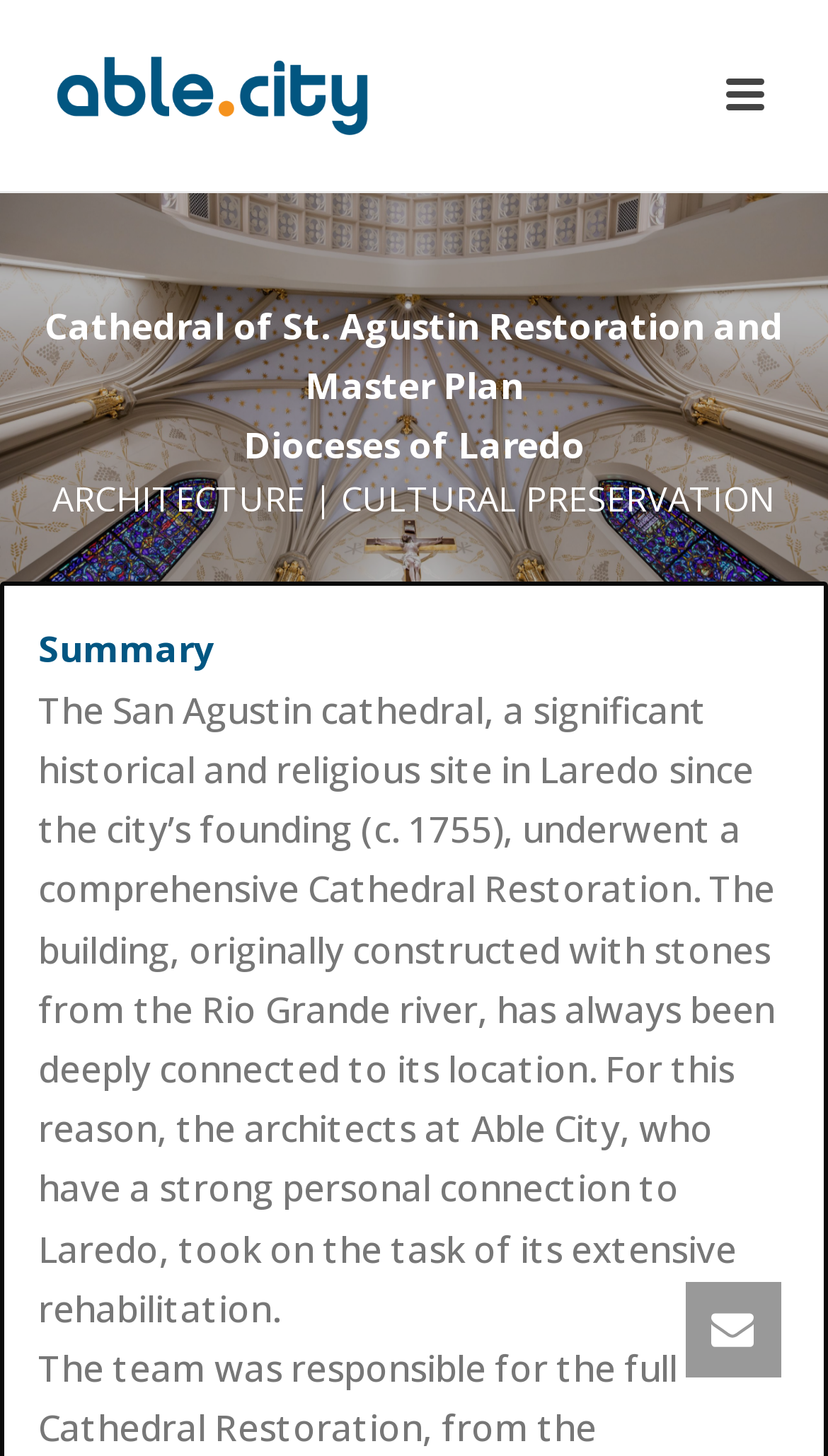What is the name of the cathedral being restored?
Could you answer the question with a detailed and thorough explanation?

From the StaticText element 'Cathedral of St. Agustin Restoration and Master Plan' at coordinates [0.054, 0.207, 0.946, 0.282], we can infer that the cathedral being restored is the Cathedral of St. Agustin.